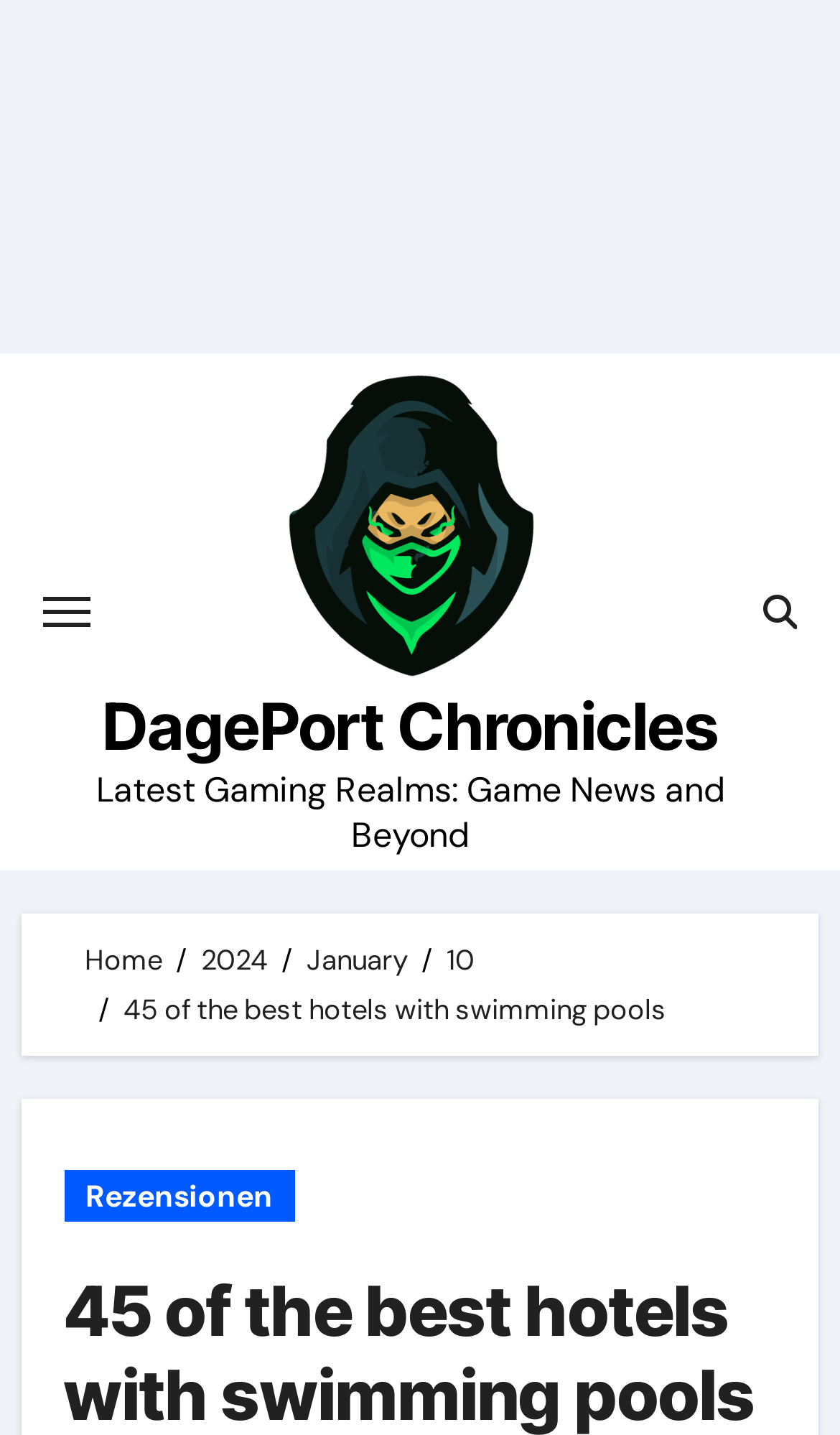What is the icon represented by?
Examine the image and provide an in-depth answer to the question.

I inferred the answer by analyzing the link element with the text '' which is a Unicode character representing a search icon, indicating that it is used for searching.